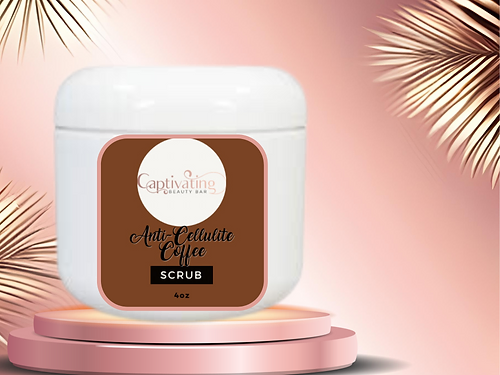Carefully examine the image and provide an in-depth answer to the question: What is the shape of the container?

The container of the Anti-Cellulite Coffee Scrub is a sleek, rounded white jar, which gives it a modern and sophisticated appearance.